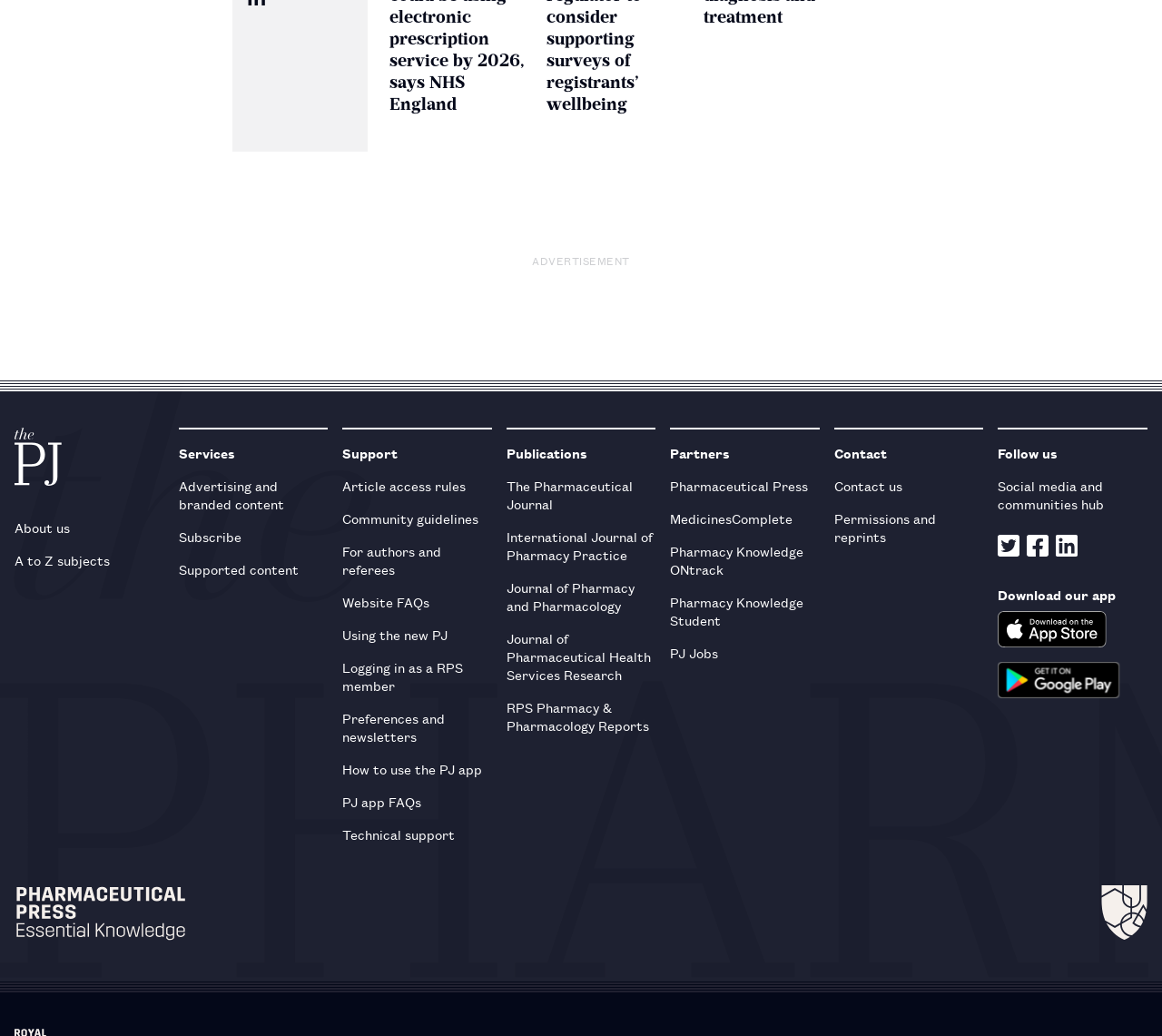Give a concise answer using one word or a phrase to the following question:
What are the three social media platforms listed?

Twitter, Facebook, Linkedin